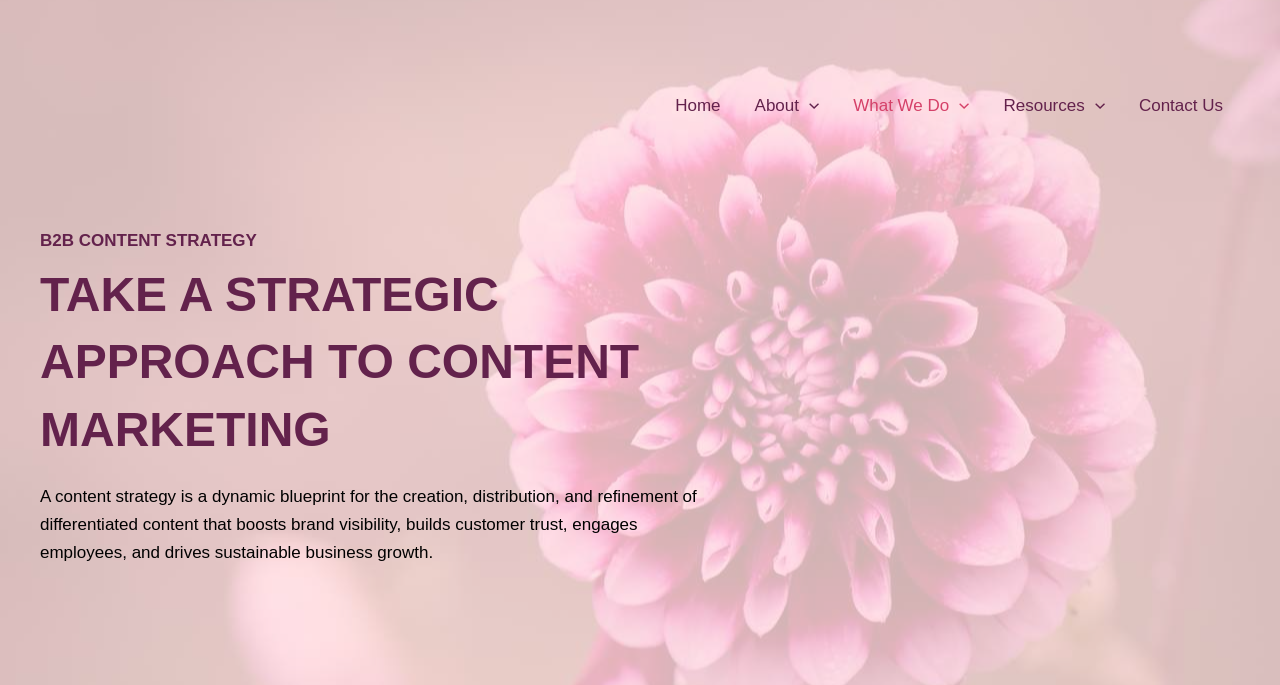Using details from the image, please answer the following question comprehensively:
What is the color of the shirt of the person in the image?

There is no image of a person on the webpage, so it is not possible to determine the color of their shirt.